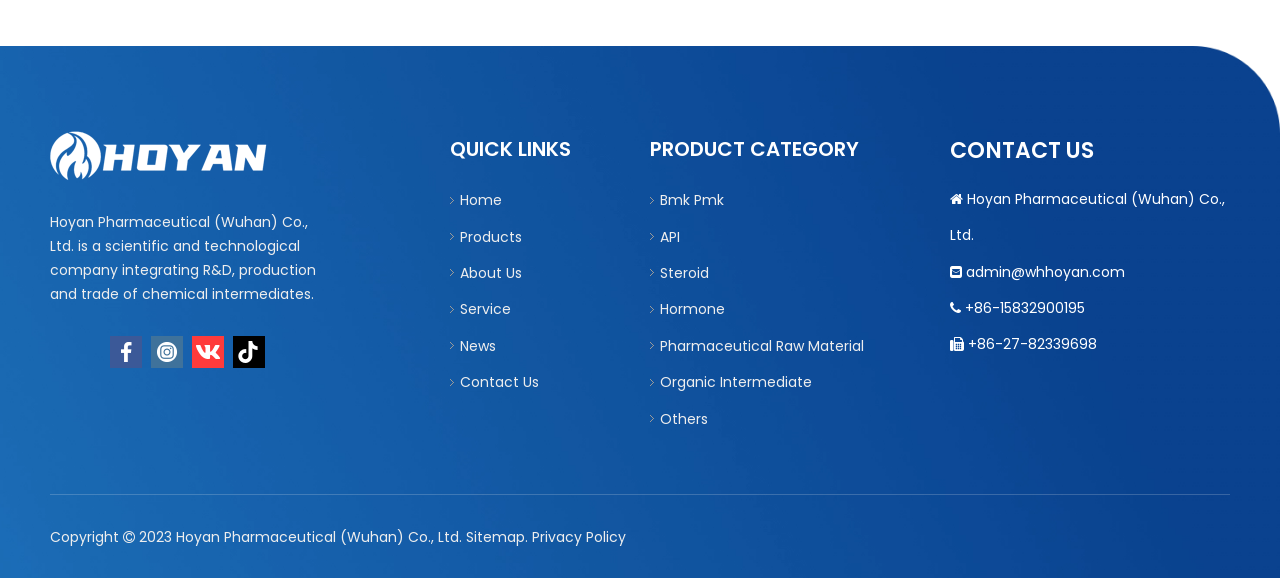Find the bounding box coordinates for the element that must be clicked to complete the instruction: "Visit Retail Stores". The coordinates should be four float numbers between 0 and 1, indicated as [left, top, right, bottom].

None